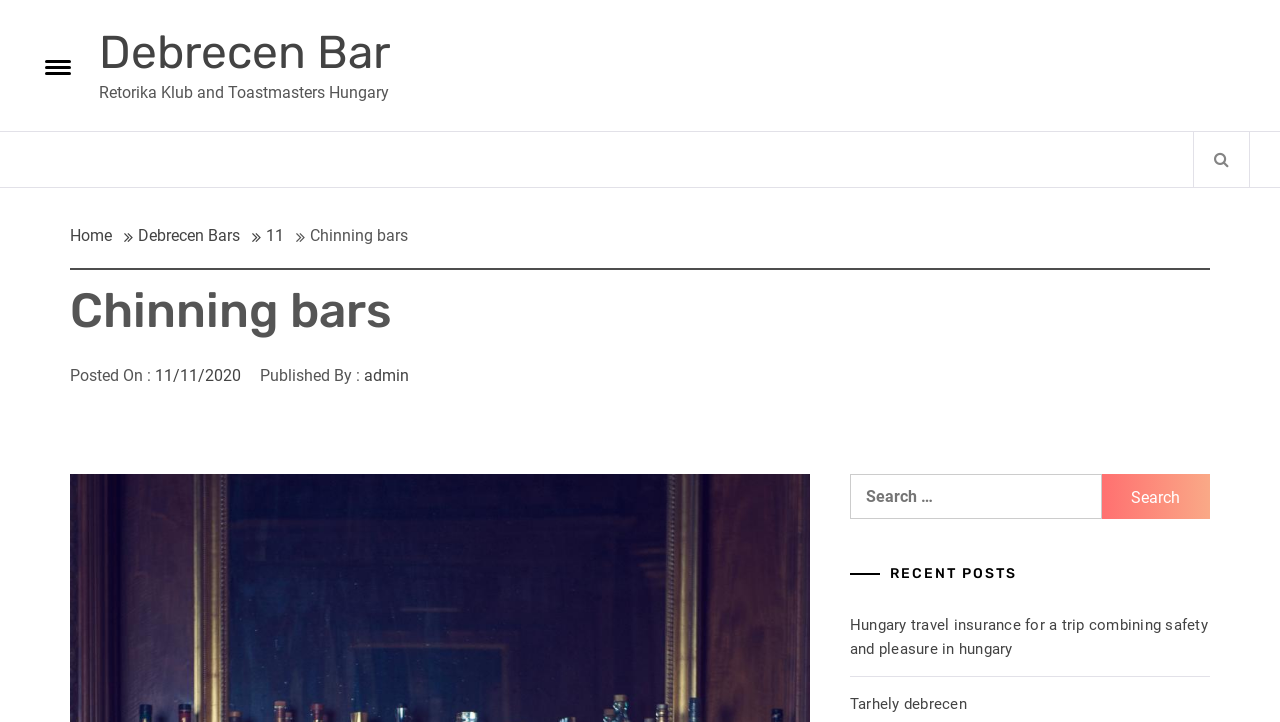Utilize the details in the image to thoroughly answer the following question: What is the name of the bar?

The name of the bar can be found in the heading element 'Chinning bars' with bounding box coordinates [0.055, 0.395, 0.945, 0.468]. It is also mentioned in the link 'Debrecen Bar' with bounding box coordinates [0.077, 0.035, 0.305, 0.111].